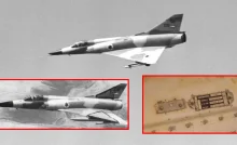Using the details in the image, give a detailed response to the question below:
How many views of the Nesher Fighter aircraft are shown in the image?

The caption describes the image as featuring two views of the Israeli Nesher Fighter aircraft, one in flight and one as a detailed illustration or schematic representation of its components.